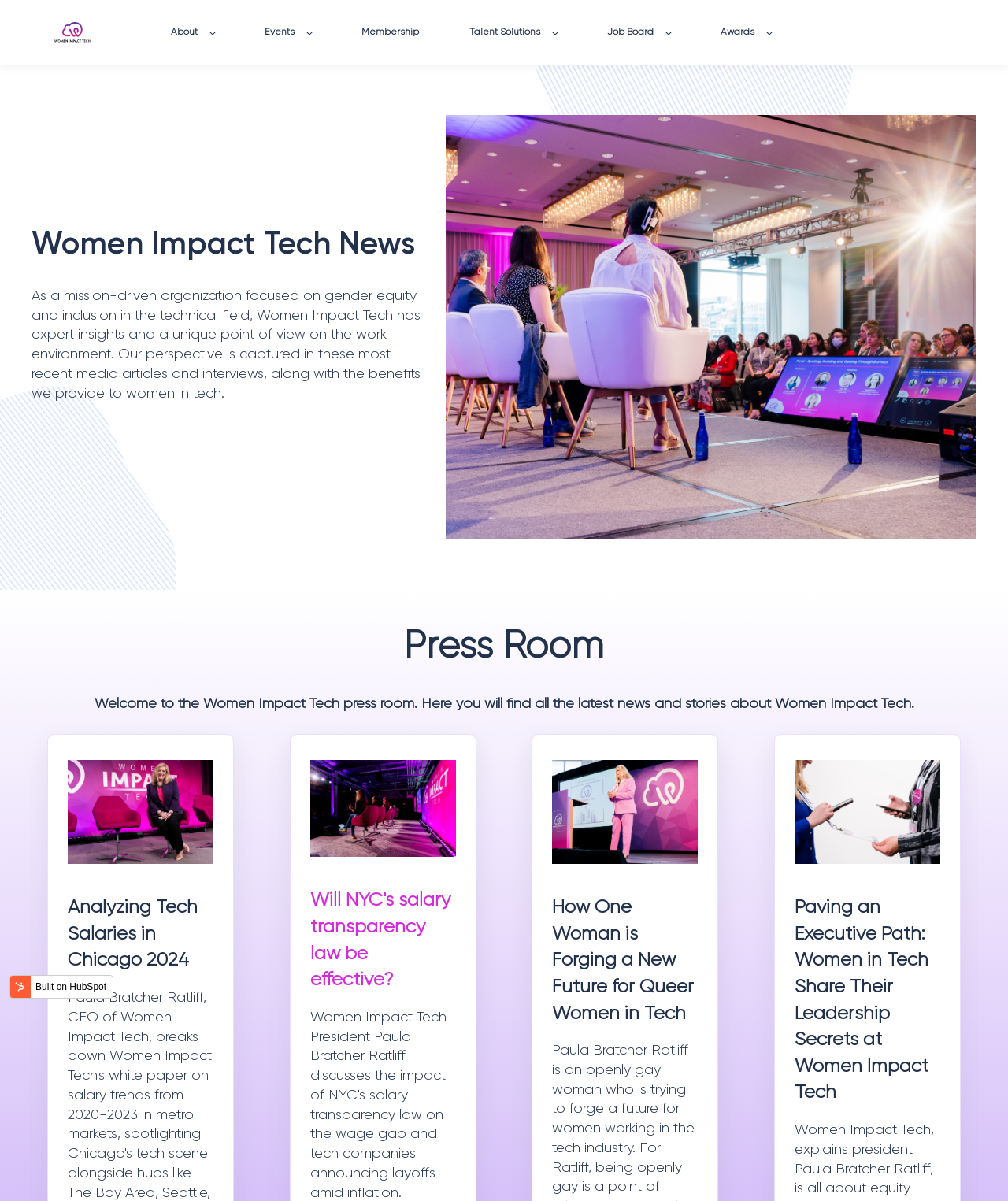Please locate the bounding box coordinates of the element that should be clicked to complete the given instruction: "Check out the Press Room".

[0.031, 0.518, 0.969, 0.562]